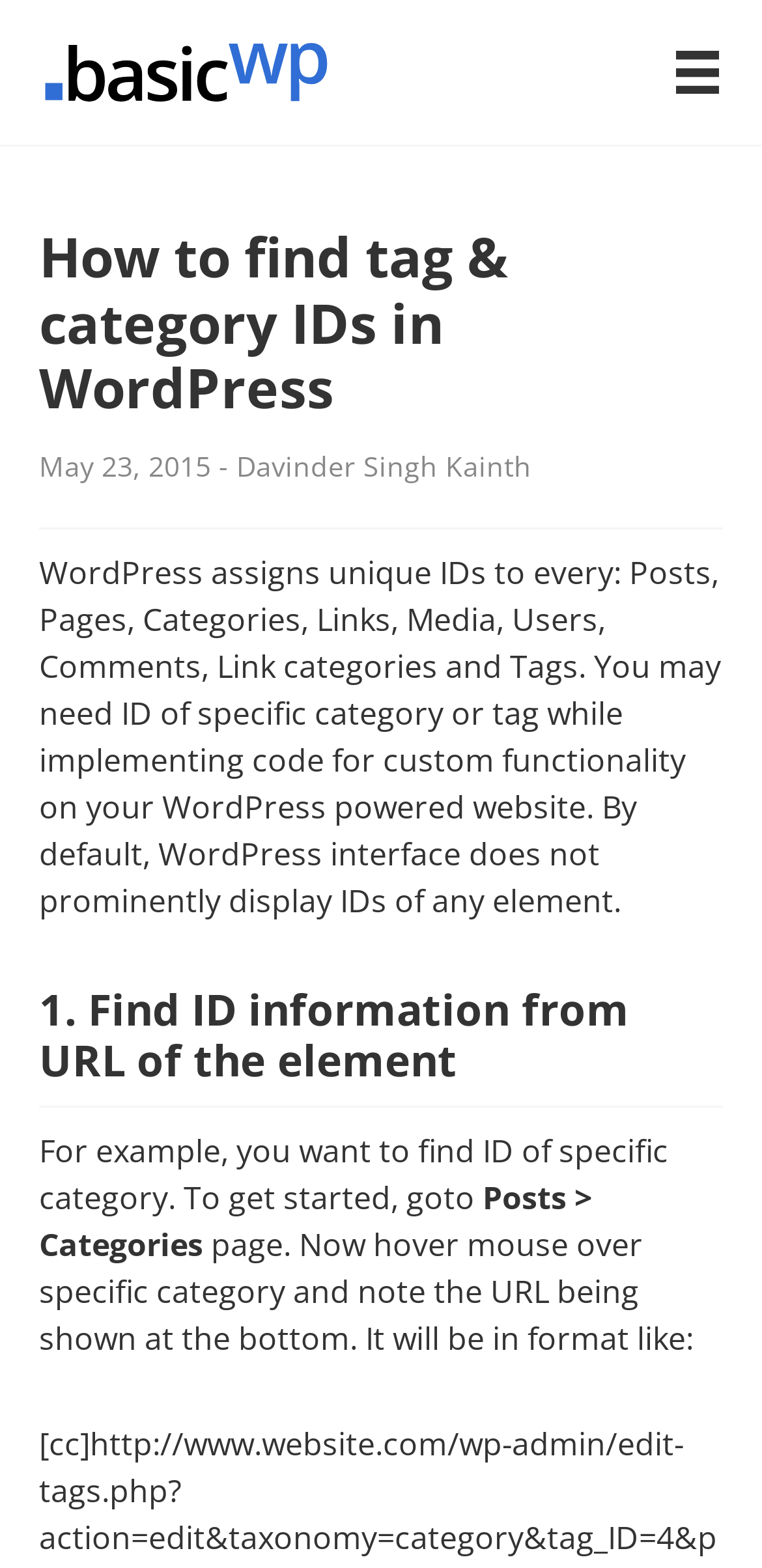Based on the element description, predict the bounding box coordinates (top-left x, top-left y, bottom-right x, bottom-right y) for the UI element in the screenshot: aria-label="Menu"

[0.851, 0.015, 0.98, 0.078]